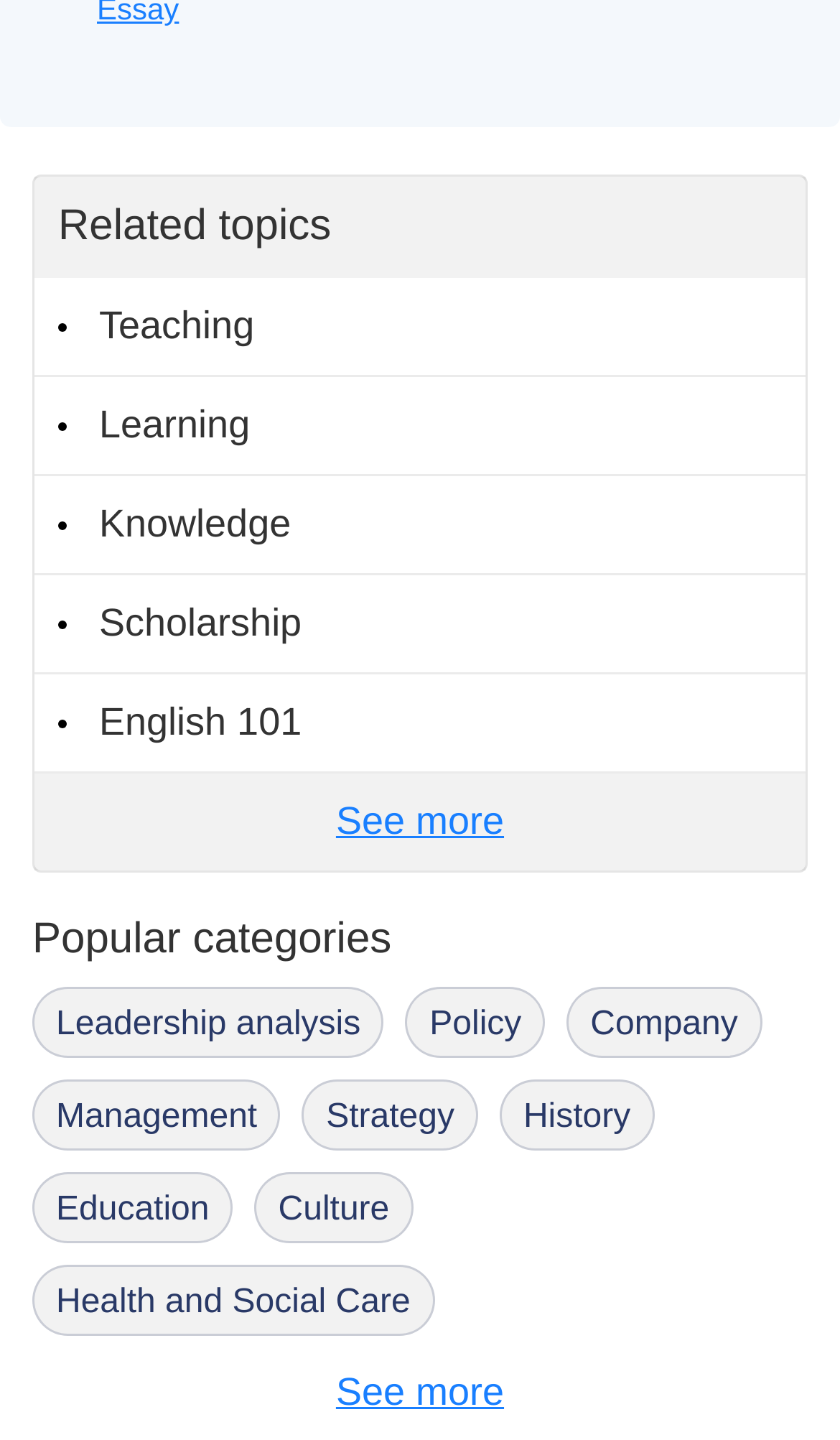Please determine the bounding box coordinates of the element to click on in order to accomplish the following task: "View English 101". Ensure the coordinates are four float numbers ranging from 0 to 1, i.e., [left, top, right, bottom].

[0.041, 0.468, 0.959, 0.537]